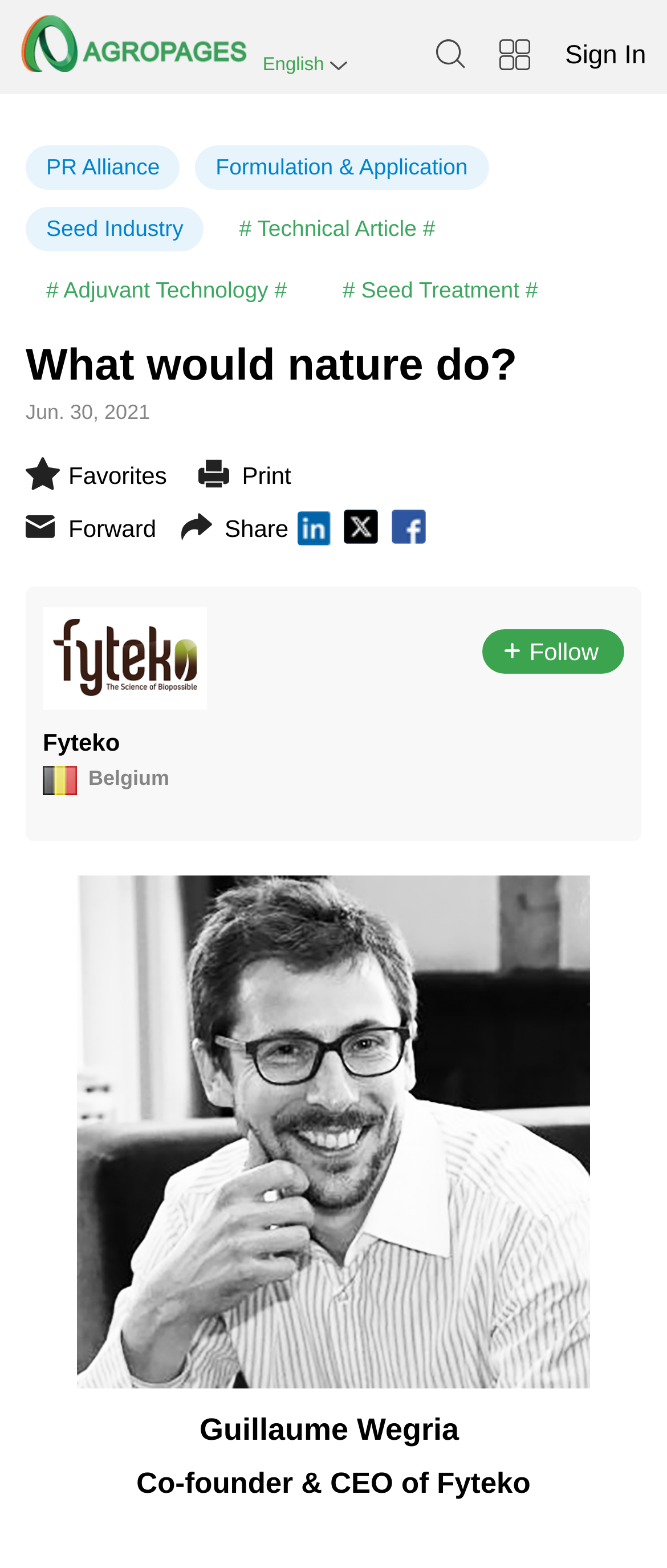Find the headline of the webpage and generate its text content.

What would nature do?